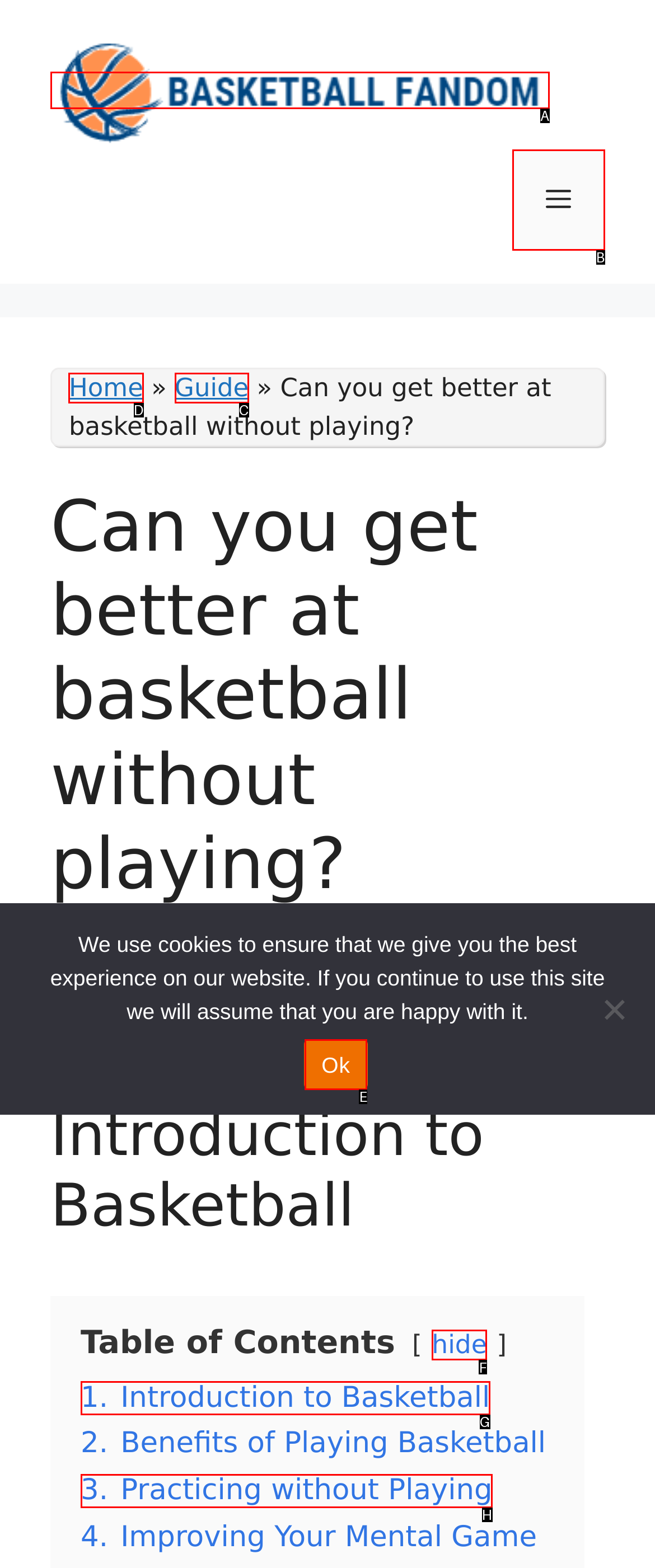Identify the letter of the UI element needed to carry out the task: Go to 'Home' page
Reply with the letter of the chosen option.

D